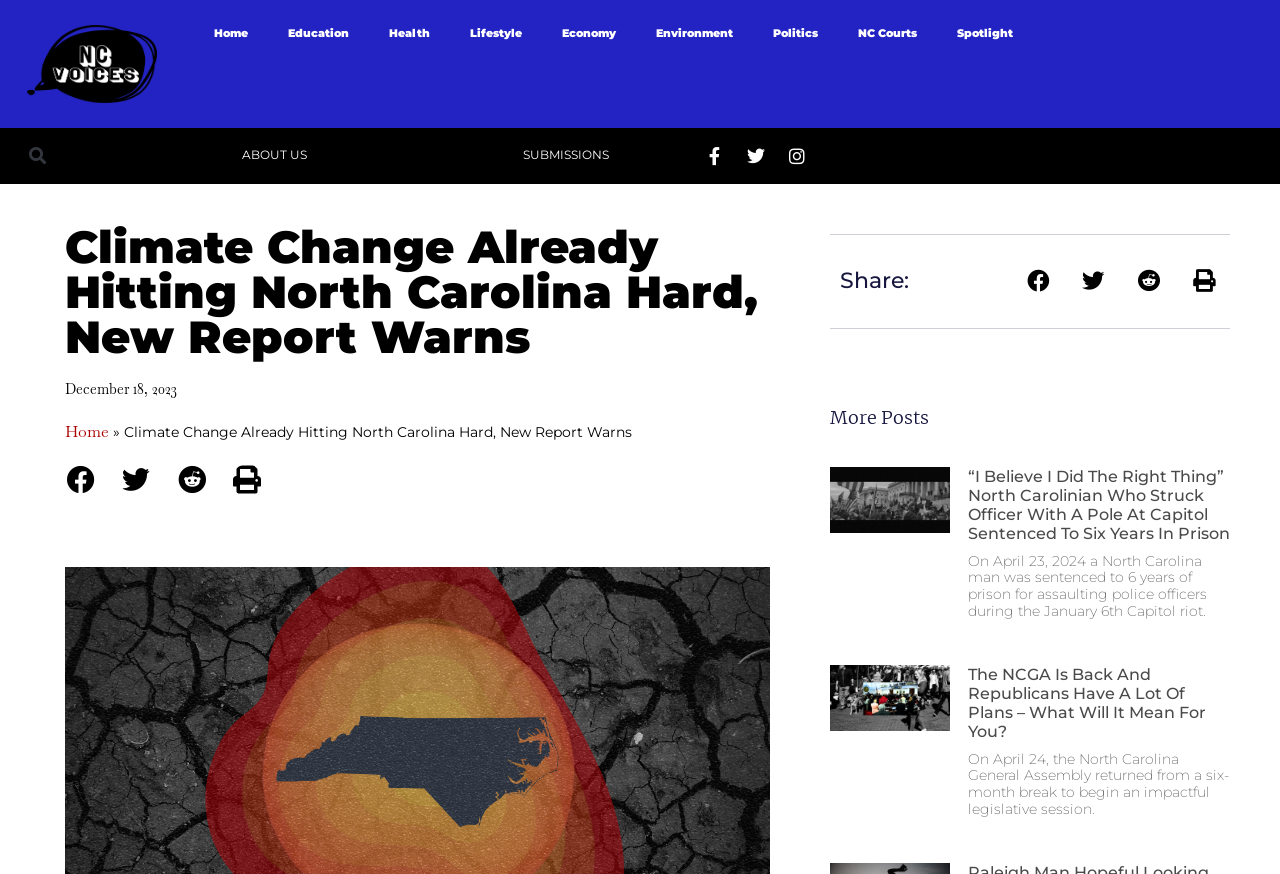Pinpoint the bounding box coordinates of the element that must be clicked to accomplish the following instruction: "Read about Climate Change". The coordinates should be in the format of four float numbers between 0 and 1, i.e., [left, top, right, bottom].

[0.051, 0.256, 0.602, 0.411]